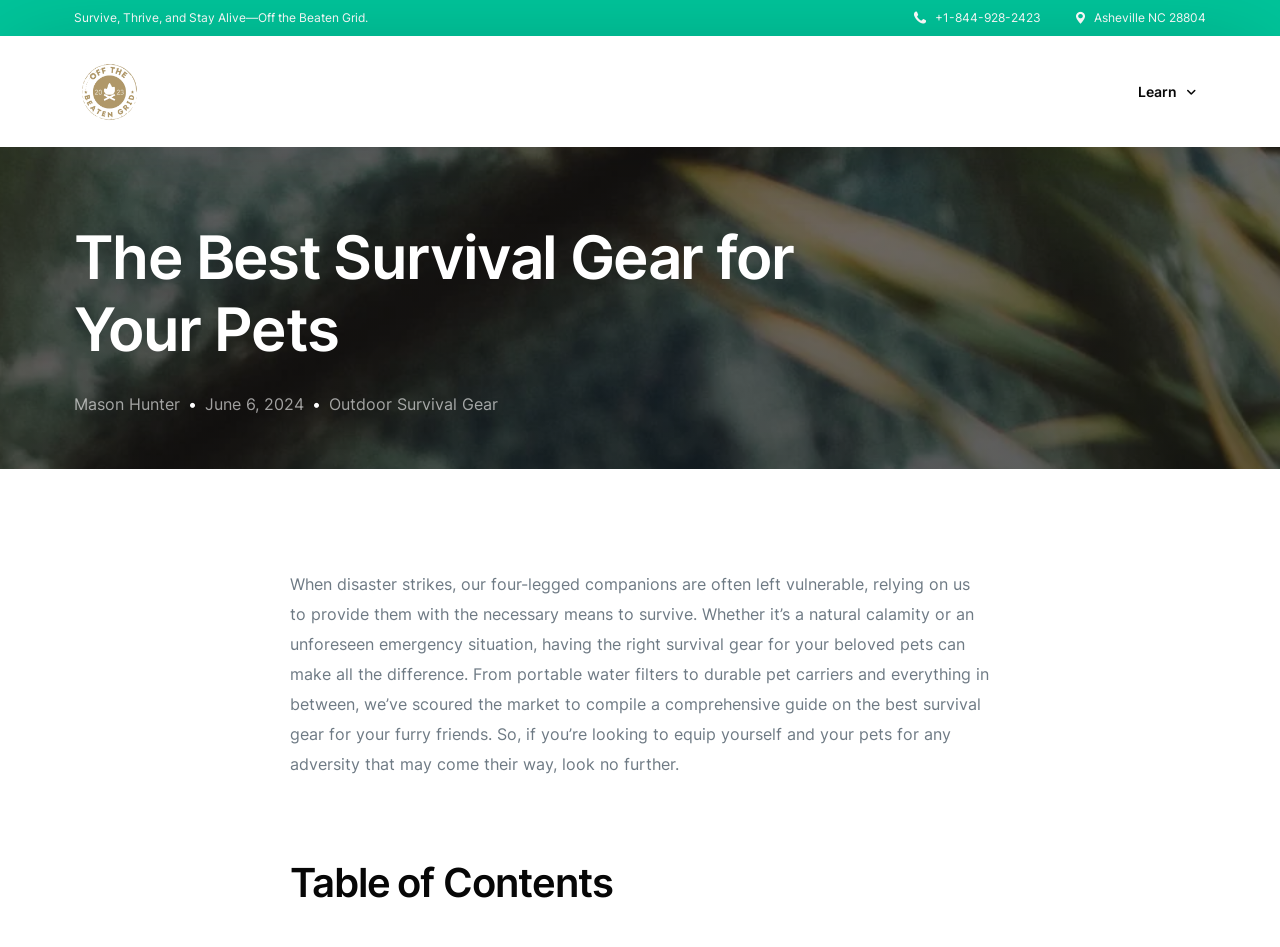Describe the entire webpage, focusing on both content and design.

The webpage is about emergency preparedness for pets, specifically highlighting the best survival gear for furry friends. At the top, there is a header section with the website's title "Survive, Thrive, and Stay Alive—Off the Beaten Grid" and contact information, including a phone number and address. Below this, there is a link to the website's homepage, accompanied by a small logo image.

The main content of the page is divided into sections. The first section is a heading that reads "The Best Survival Gear for Your Pets". Below this, there is a byline with the author's name, "Mason Hunter", and the date "June 6, 2024". Next to this, there is a link to a related topic, "Outdoor Survival Gear".

The main article begins with a paragraph that explains the importance of preparing for emergencies with the right survival gear for pets. This is followed by a comprehensive guide to the best survival gear, which includes portable water filters, durable pet carriers, and other essential items. The guide is divided into sections, with a table of contents at the bottom.

On the right side of the page, there is a "Learn" button, which may lead to additional resources or tutorials on pet survival gear. Overall, the webpage is focused on providing valuable information and resources for pet owners who want to be prepared for emergencies.